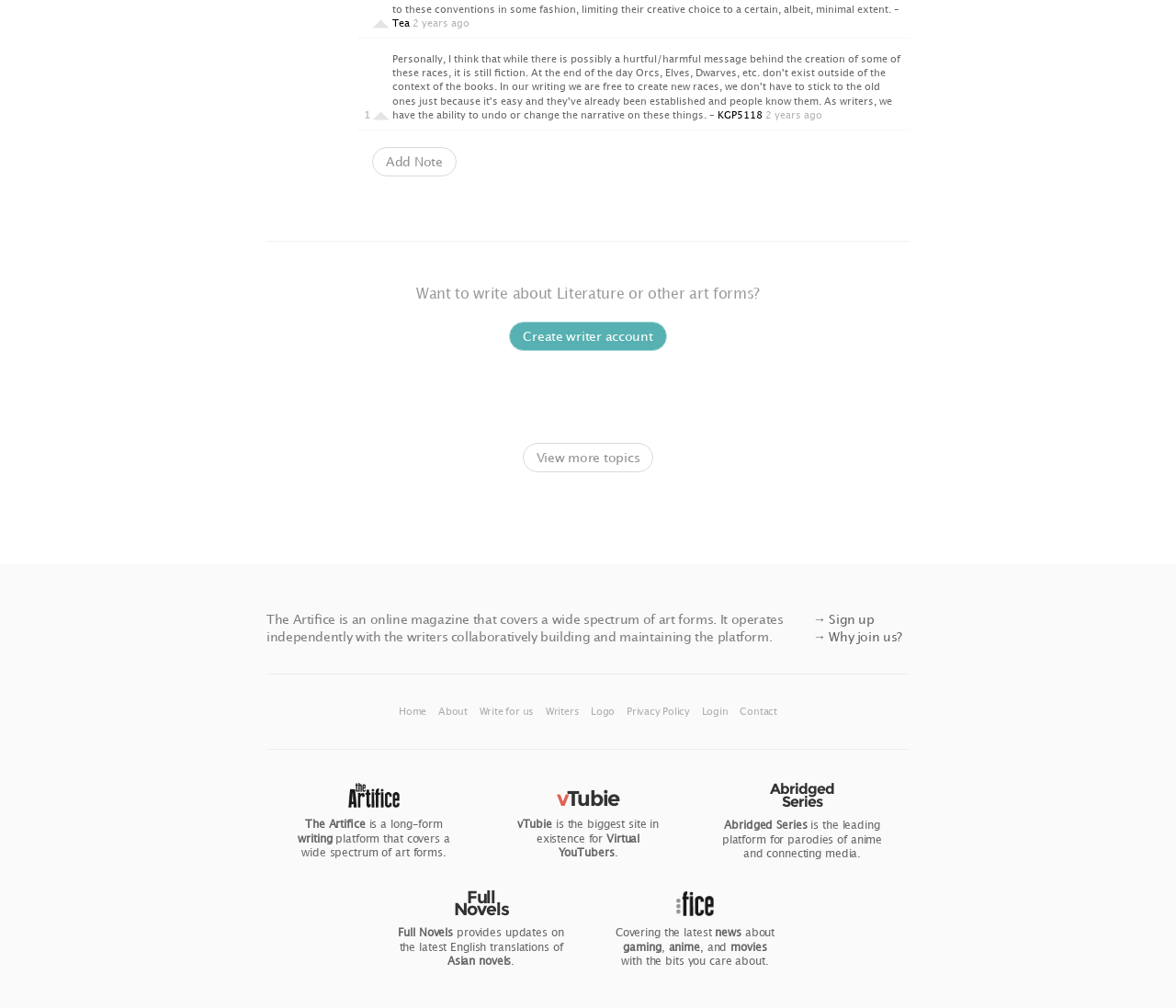Give a short answer to this question using one word or a phrase:
How can one join the platform?

Sign up